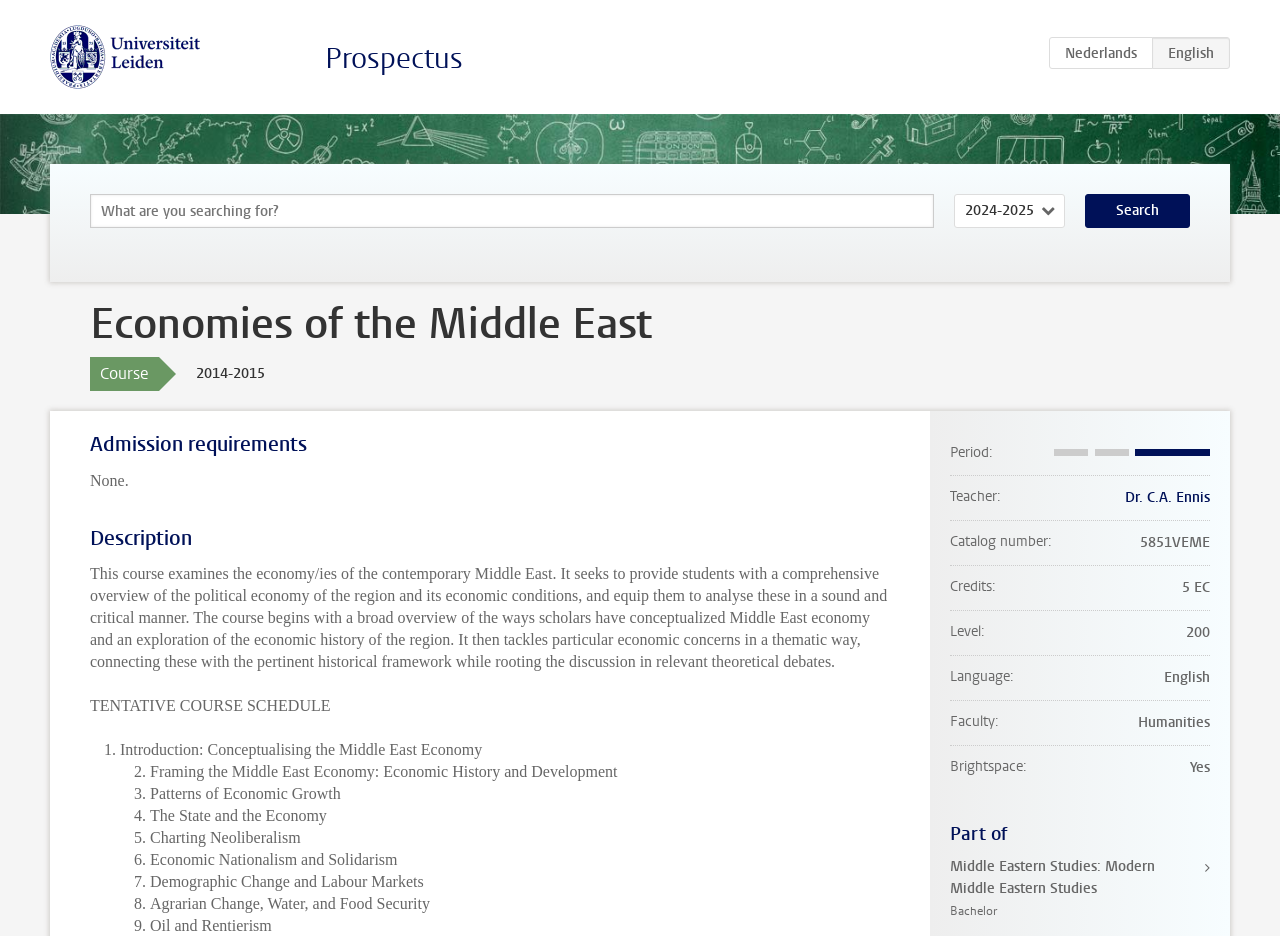Based on the image, provide a detailed and complete answer to the question: 
What is the language of the course?

The language is obtained from the StaticText element 'English' which is a child of the DescriptionListDetail element.